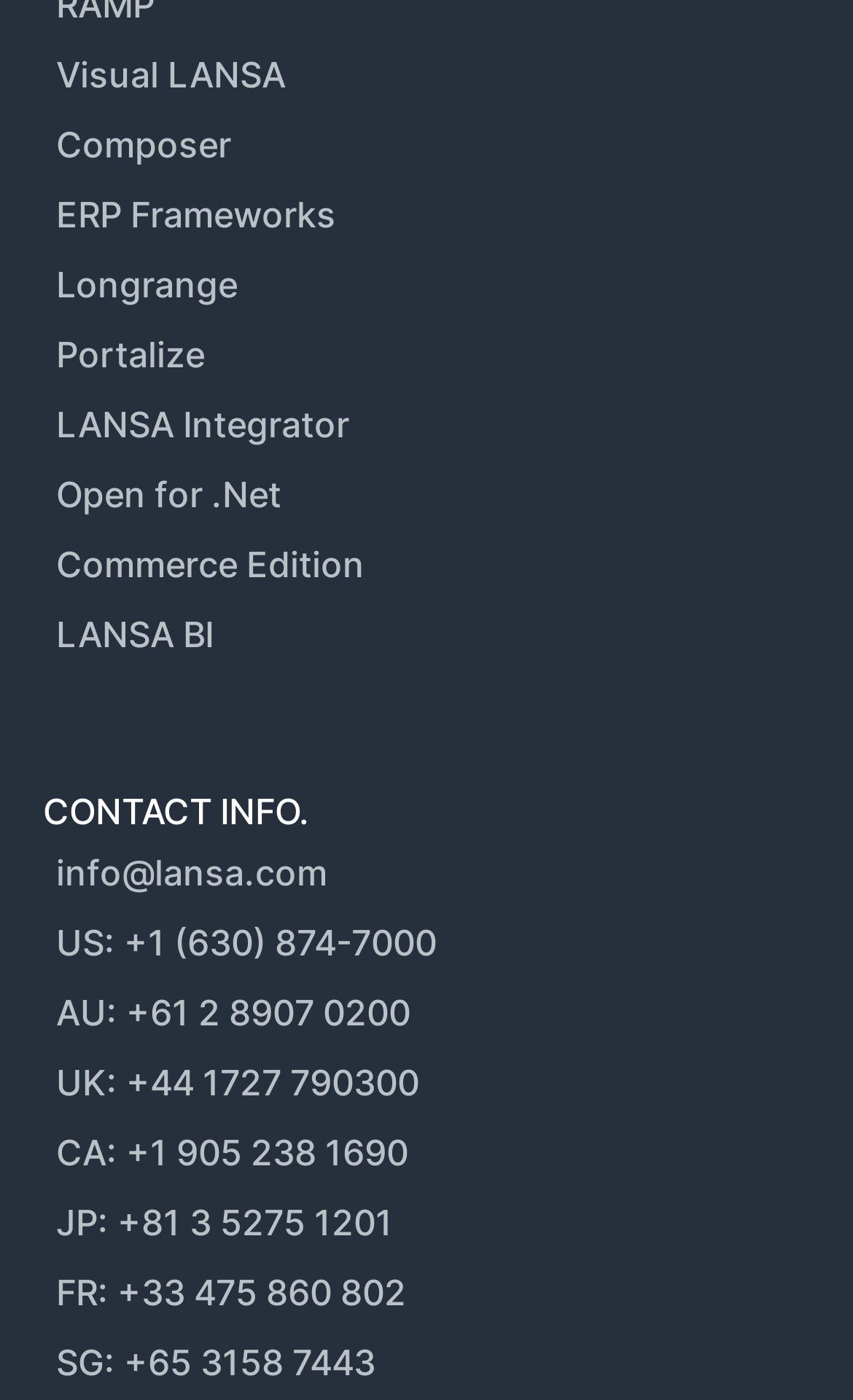Please find the bounding box for the UI component described as follows: "LANSA BI".

[0.065, 0.438, 0.25, 0.469]